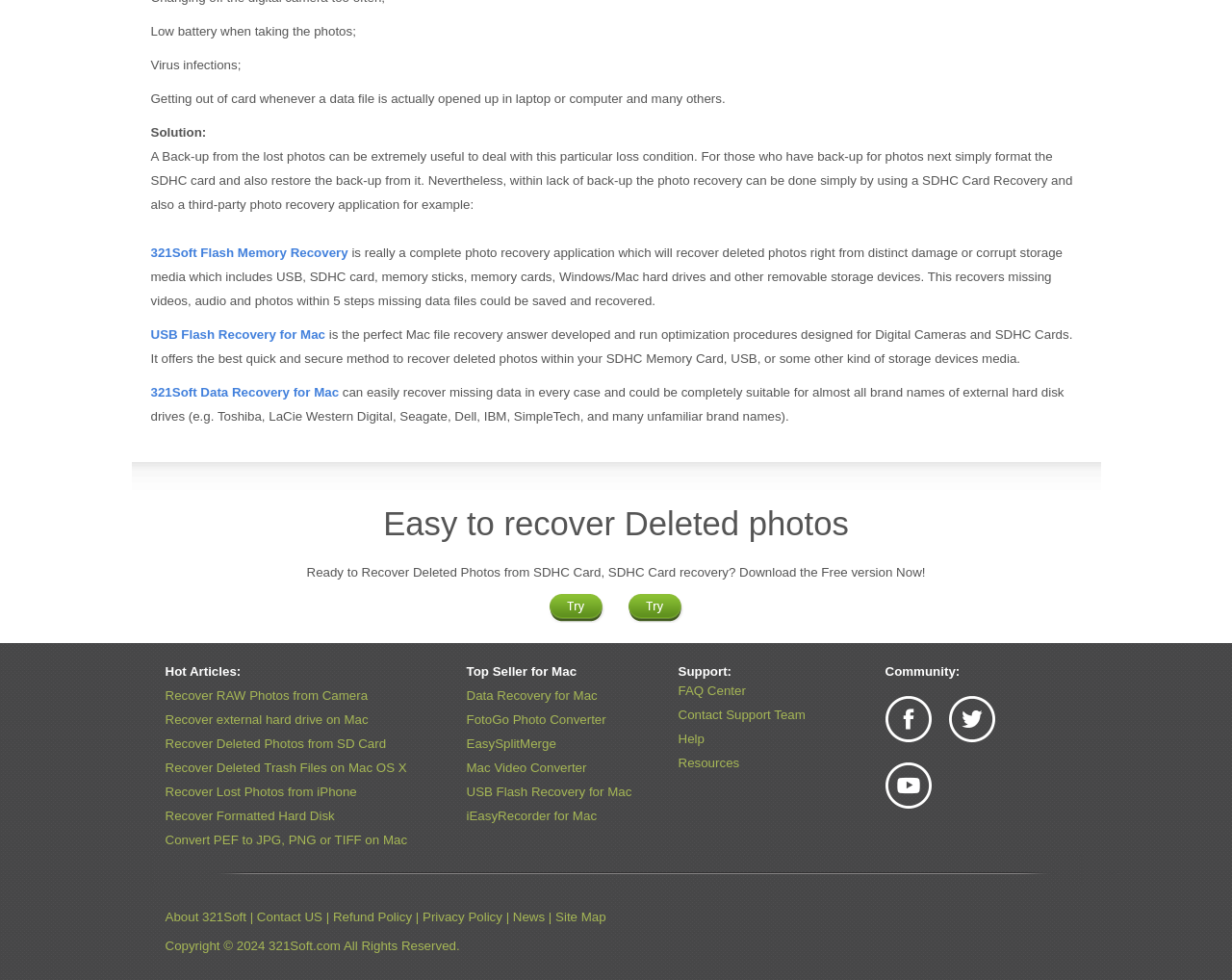Identify the coordinates of the bounding box for the element that must be clicked to accomplish the instruction: "Contact Support Team".

[0.55, 0.722, 0.654, 0.737]